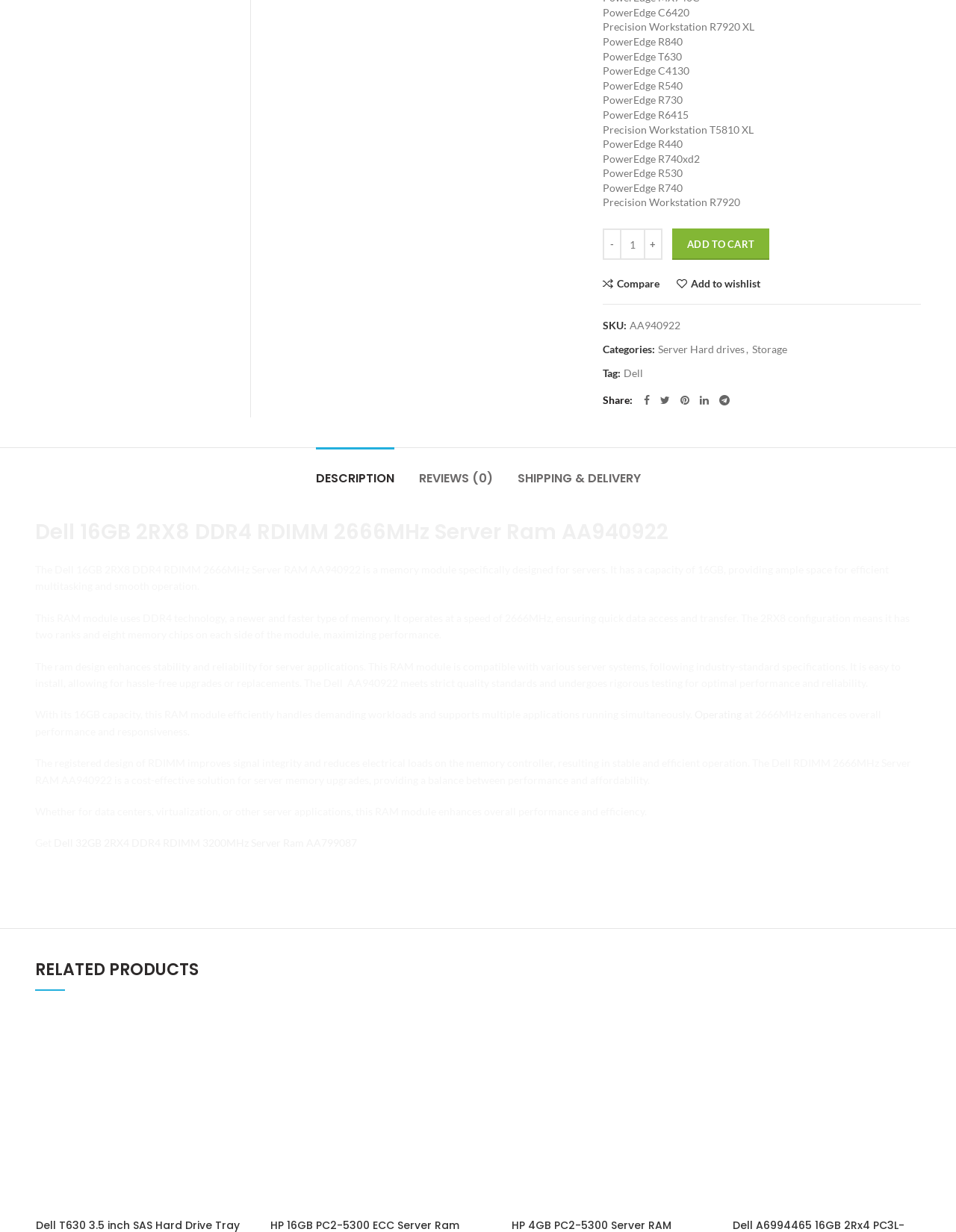What is the capacity of the RAM?
Look at the screenshot and respond with one word or a short phrase.

16GB